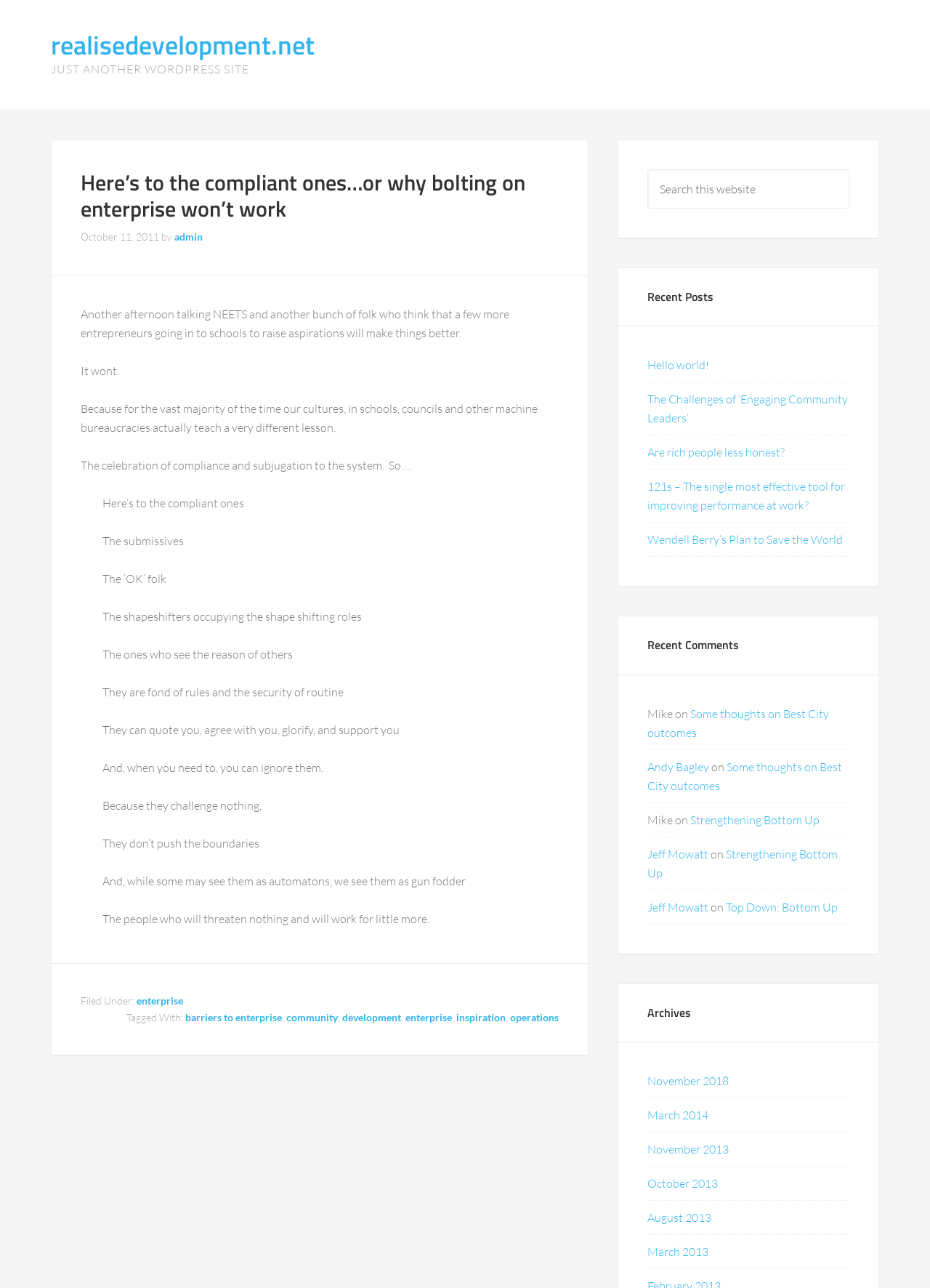Determine the bounding box for the HTML element described here: "cbd gummy ingredients". The coordinates should be given as [left, top, right, bottom] with each number being a float between 0 and 1.

None